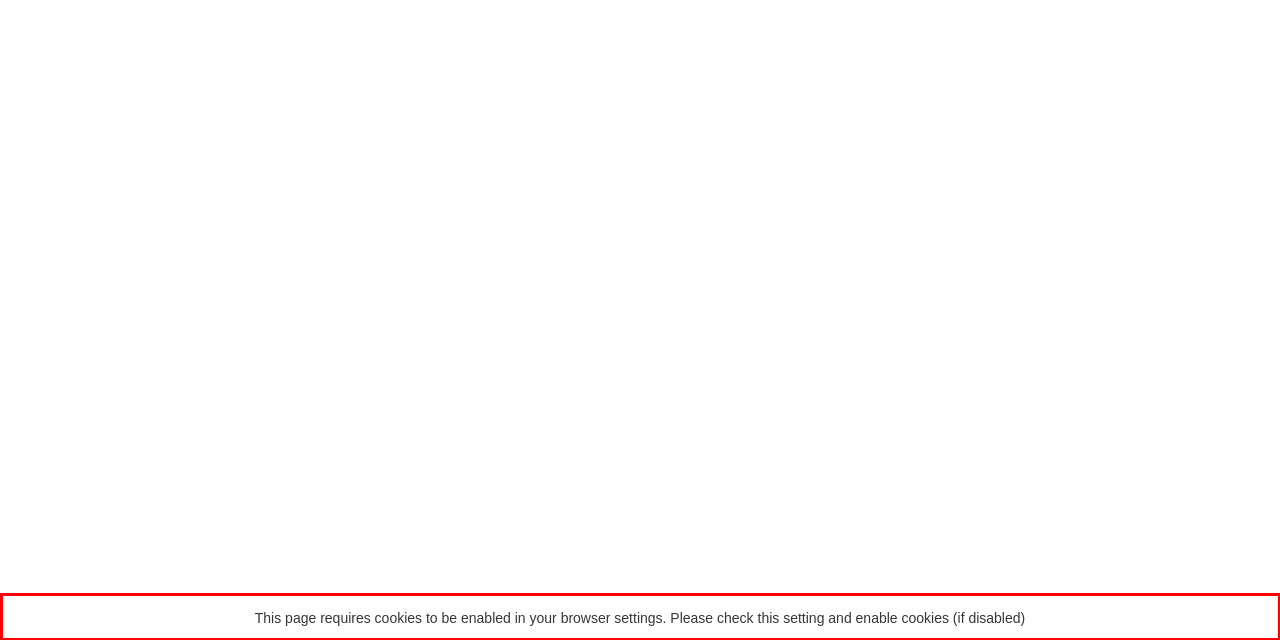Analyze the webpage screenshot and use OCR to recognize the text content in the red bounding box.

This page requires cookies to be enabled in your browser settings. Please check this setting and enable cookies (if disabled)